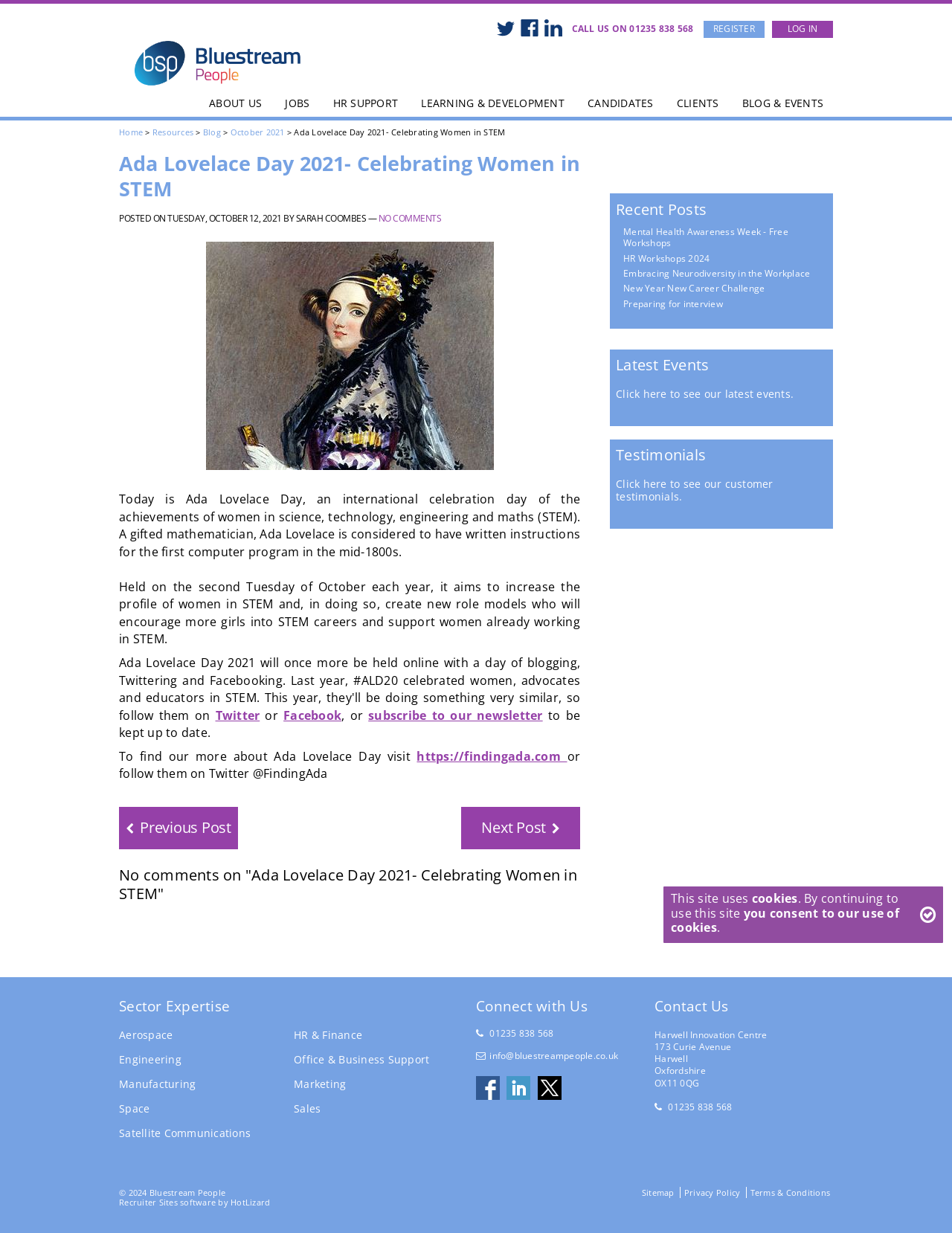Write an extensive caption that covers every aspect of the webpage.

This webpage is dedicated to celebrating Ada Lovelace Day, an international celebration of women's achievements in science, technology, engineering, and mathematics (STEM). The page is divided into several sections, with a prominent heading at the top that reads "Ada Lovelace Day 2021- Celebrating Women in STEM".

At the very top of the page, there is a navigation menu with links to "ABOUT US", "JOBS", "HR SUPPORT", "LEARNING & DEVELOPMENT", "CANDIDATES", "CLIENTS", and "BLOG & EVENTS". Below this menu, there are social media links to follow the company on Twitter, Facebook, and LinkedIn.

The main content of the page is divided into two columns. The left column contains a series of links to recent posts, including "Mental Health Awareness Week - Free Workshops", "HR Workshops 2024", and "Embracing Neurodiversity in the Workplace". Below these links, there are sections for "Latest Events", "Testimonials", and "Sector Expertise", each with their own set of links and descriptions.

The right column contains the main article about Ada Lovelace Day, which includes a brief description of the celebration and its purpose. The article is accompanied by links to Twitter, Facebook, and a newsletter subscription. There is also a section that provides more information about Ada Lovelace Day and how to get involved.

At the bottom of the page, there are additional sections for "Connect with Us" and "Contact Us", which include links to contact the company via phone, email, or social media.

Throughout the page, there are various images and icons, including a logo for Bluestream People at the top left corner. The overall layout is clean and easy to navigate, with clear headings and concise text.